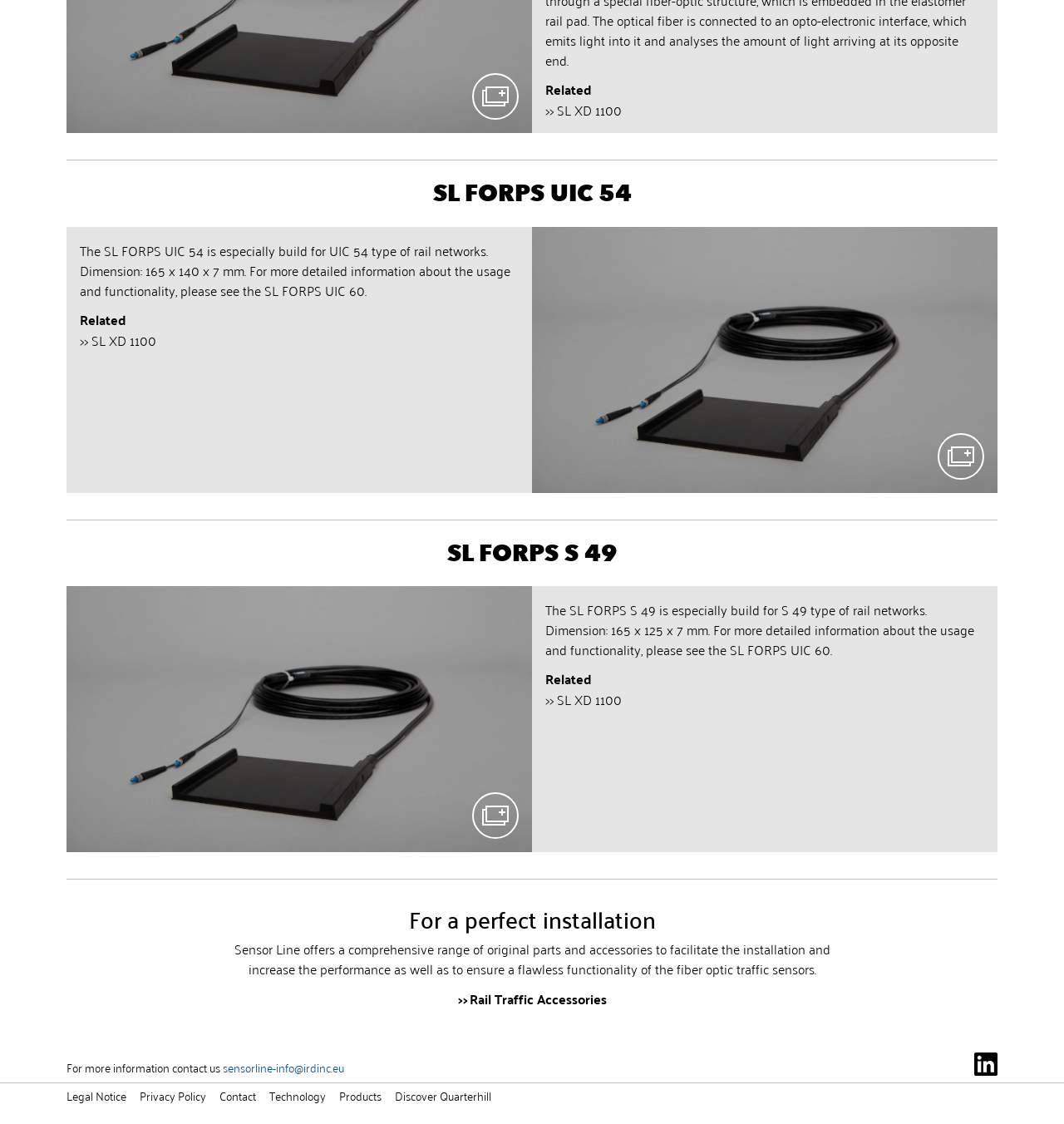What is the contact email address?
Answer the question in a detailed and comprehensive manner.

I found the contact email address by looking at the footer section of the webpage, where it is explicitly mentioned as 'sensorline-info@irdinc.eu'.